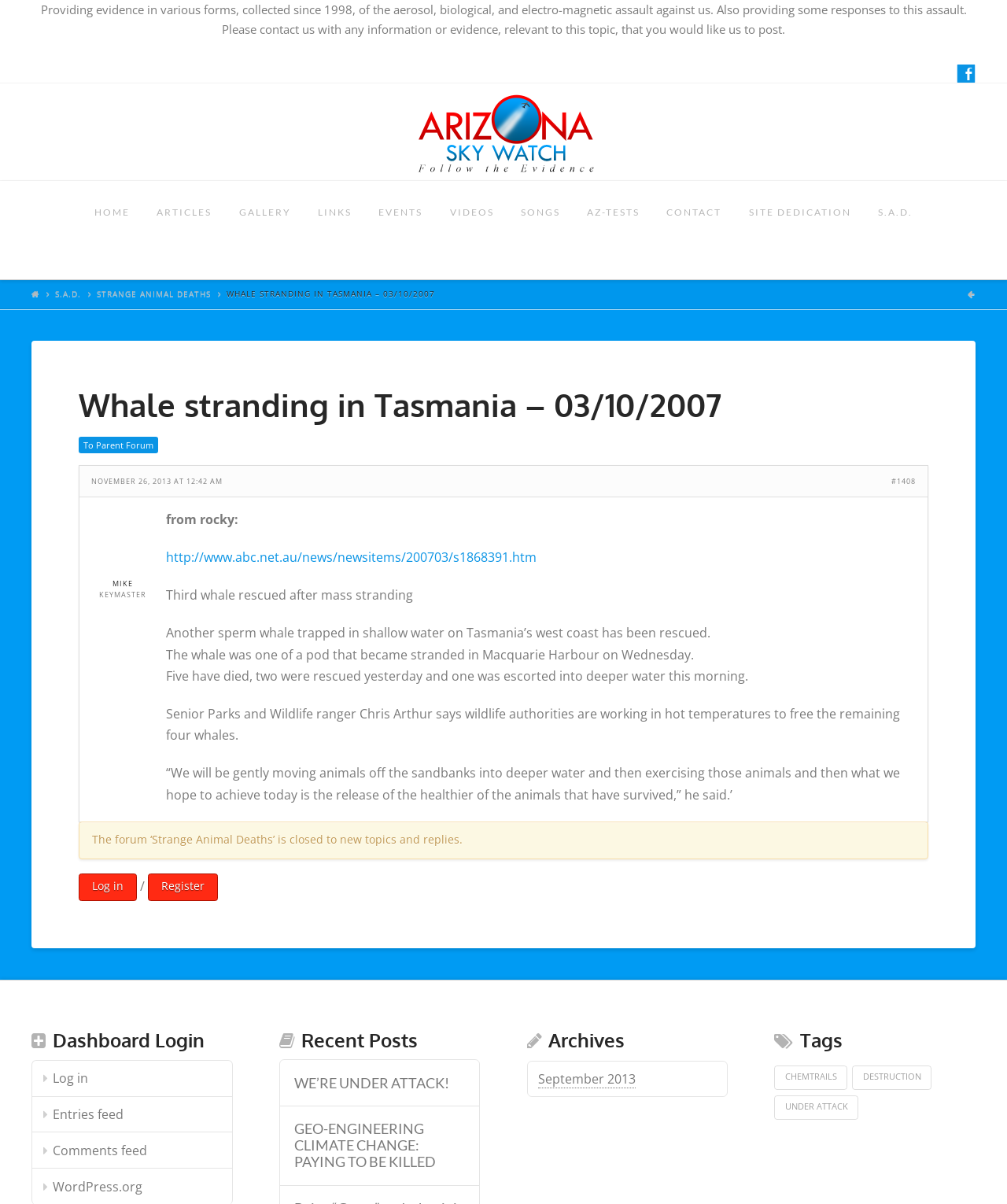How many links are there in the navigation menu?
Using the information from the image, give a concise answer in one word or a short phrase.

9